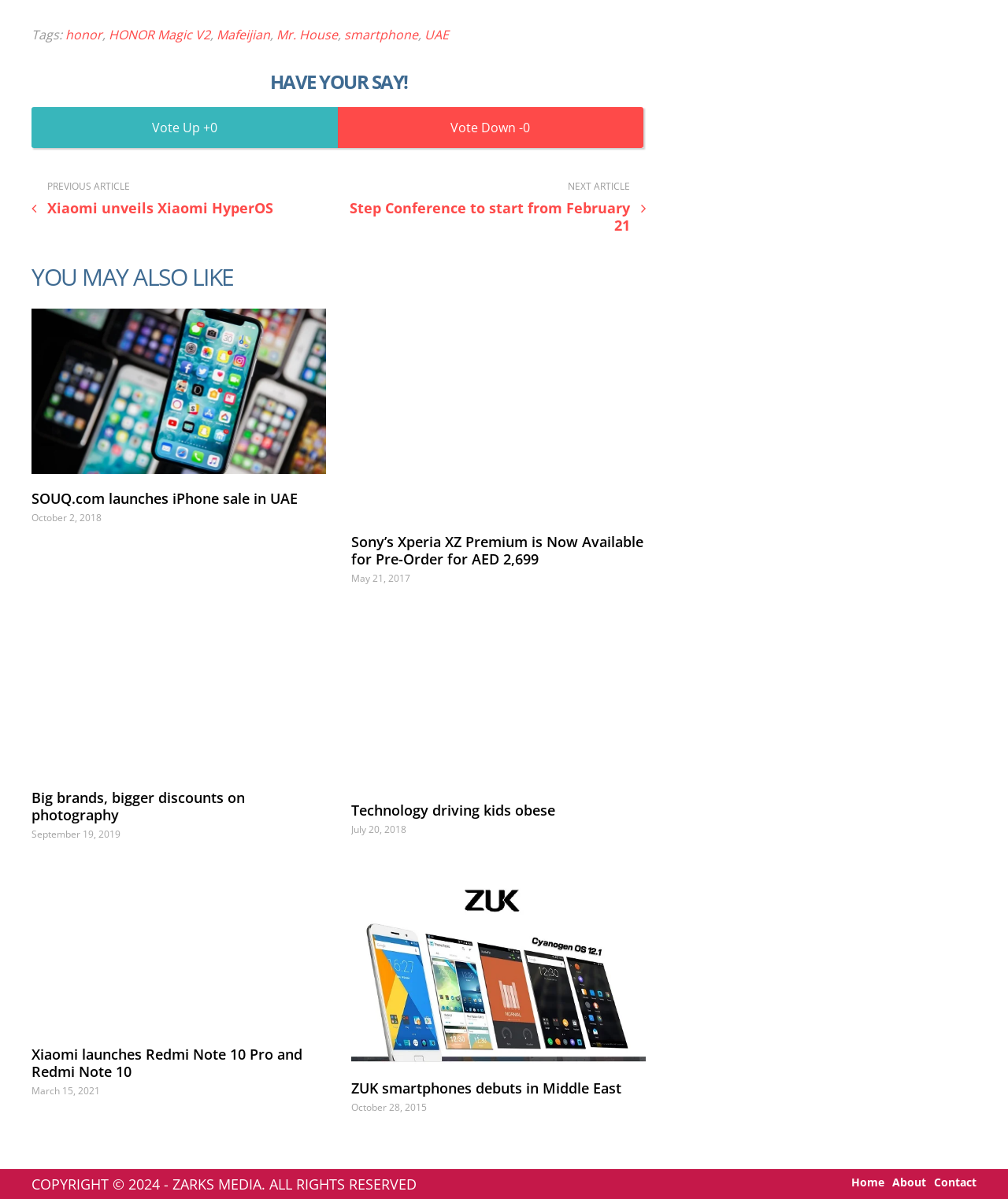Locate the bounding box coordinates of the area to click to fulfill this instruction: "Click on the 'Home' link". The bounding box should be presented as four float numbers between 0 and 1, in the order [left, top, right, bottom].

[0.845, 0.982, 0.877, 0.991]